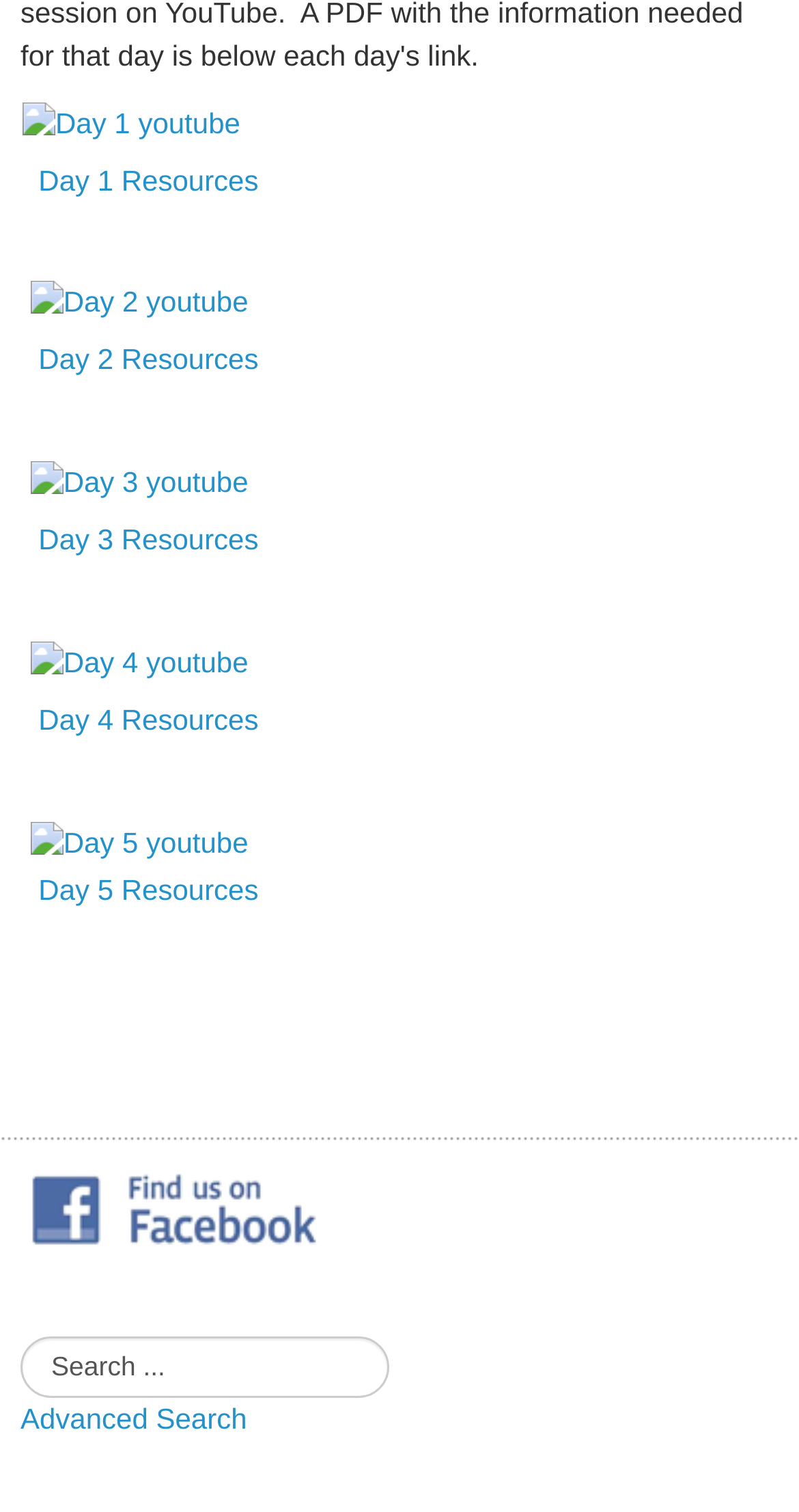Please identify the bounding box coordinates of the region to click in order to complete the given instruction: "Click Day 1 youtube". The coordinates should be four float numbers between 0 and 1, i.e., [left, top, right, bottom].

[0.028, 0.069, 0.301, 0.091]